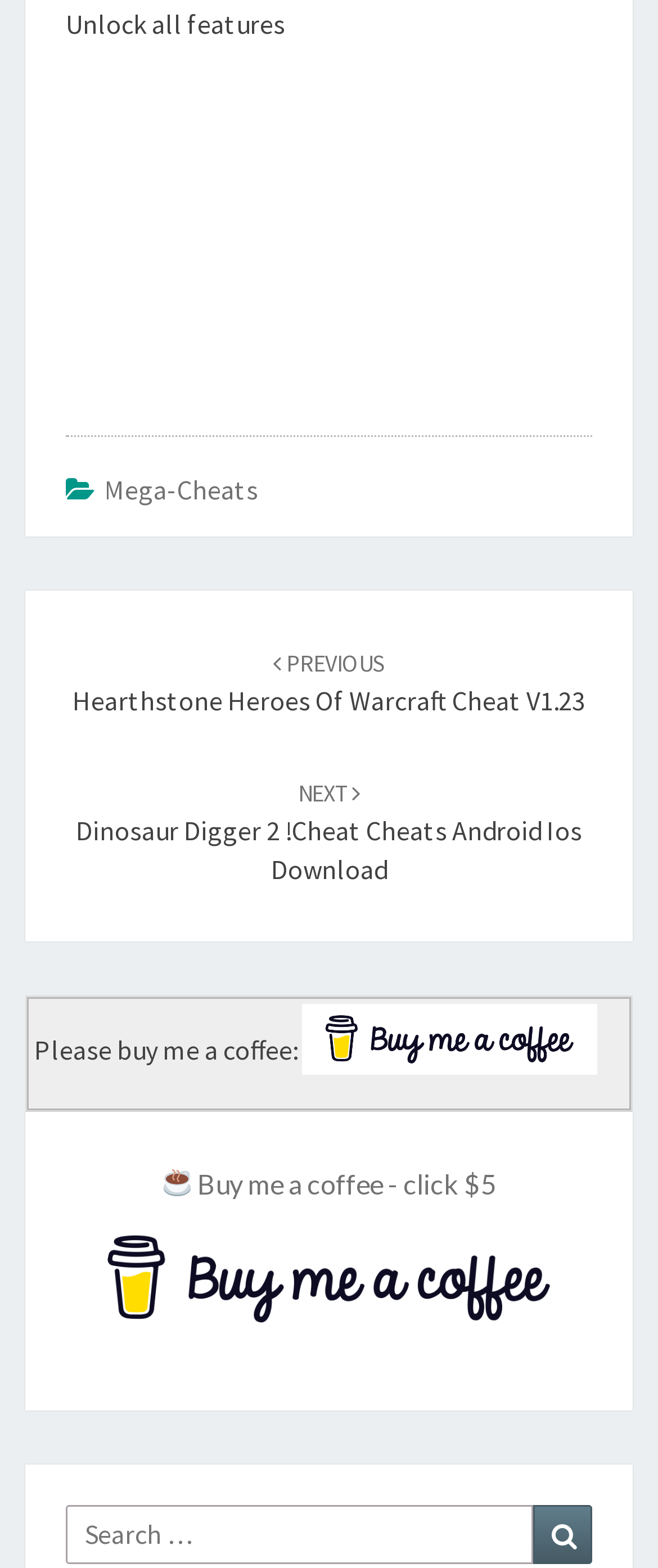Identify the bounding box for the described UI element. Provide the coordinates in (top-left x, top-left y, bottom-right x, bottom-right y) format with values ranging from 0 to 1: coffee - click $5

[0.467, 0.744, 0.754, 0.765]